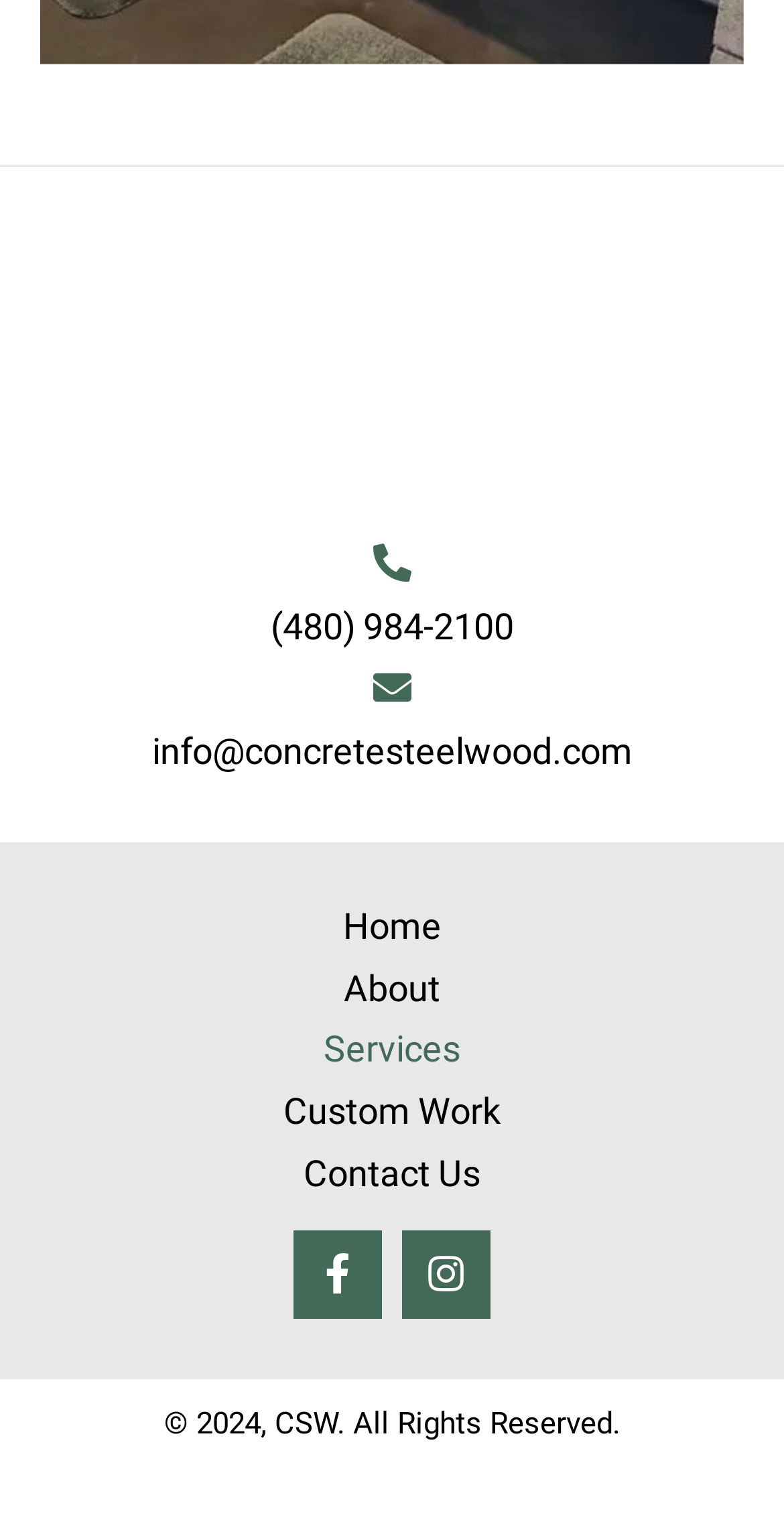Please identify the bounding box coordinates of the clickable area that will fulfill the following instruction: "Go to the Home page". The coordinates should be in the format of four float numbers between 0 and 1, i.e., [left, top, right, bottom].

[0.412, 0.575, 0.588, 0.628]